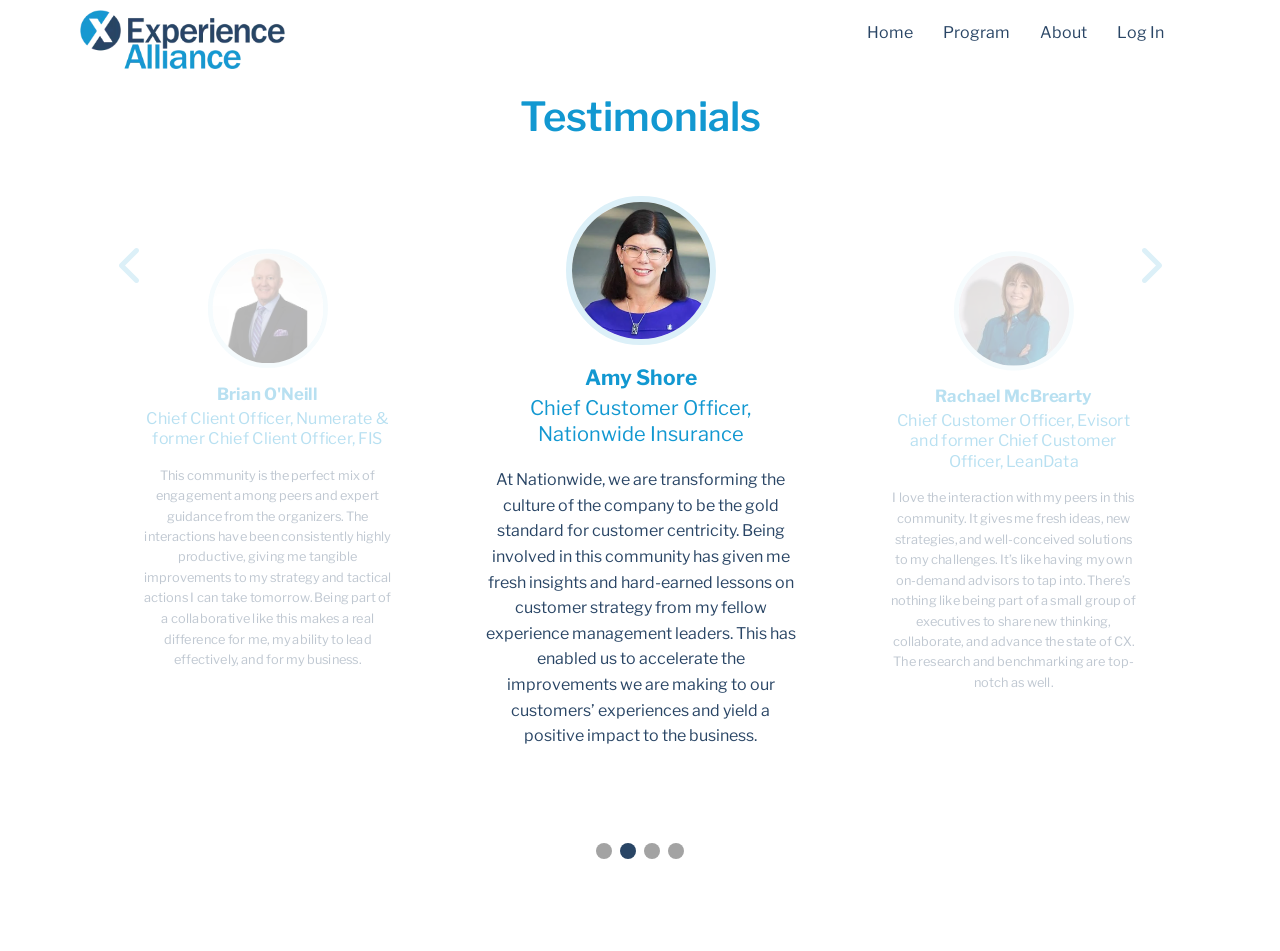Please provide a comprehensive answer to the question based on the screenshot: What is the company of Melissa Arnoldi?

I found the answer by looking at the text block associated with Melissa Arnoldi's image. Her company is mentioned as AT&T, where she holds the position of EVP Customer Operations.